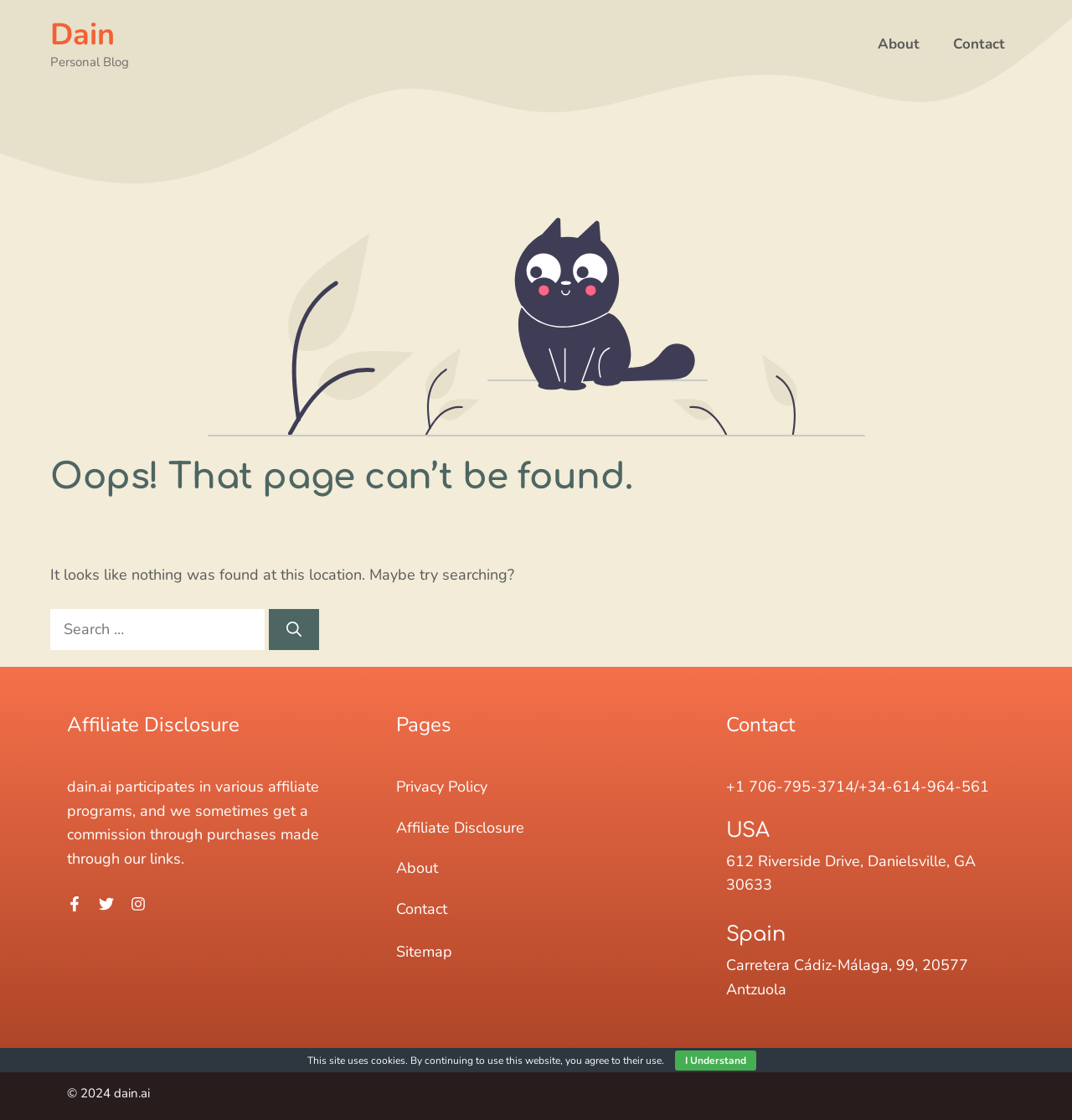Select the bounding box coordinates of the element I need to click to carry out the following instruction: "go to About".

[0.803, 0.017, 0.873, 0.062]